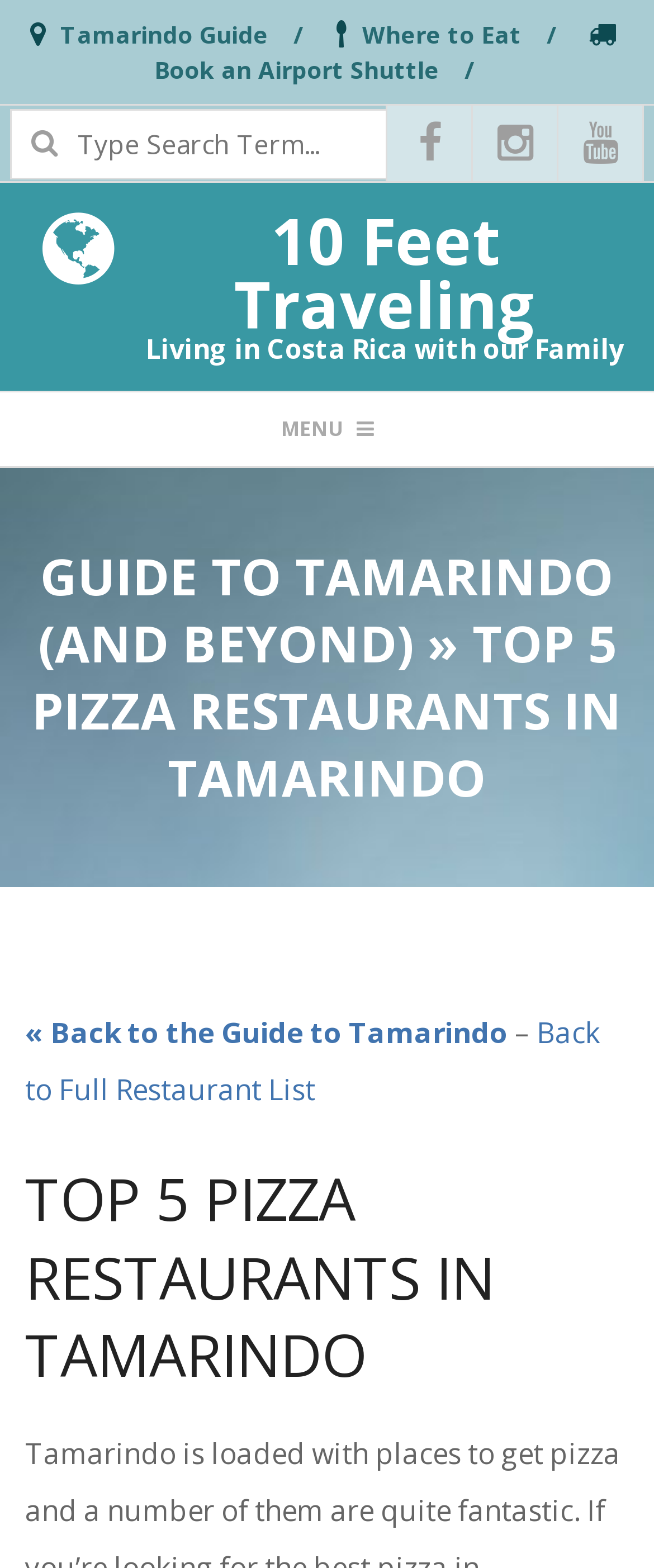How many words are in the subheading 'TOP 5 PIZZA RESTAURANTS IN TAMARINDO'?
Make sure to answer the question with a detailed and comprehensive explanation.

I counted the words in the subheading 'TOP 5 PIZZA RESTAURANTS IN TAMARINDO' and found six words: 'TOP', '5', 'PIZZA', 'RESTAURANTS', 'IN', and 'TAMARINDO'.